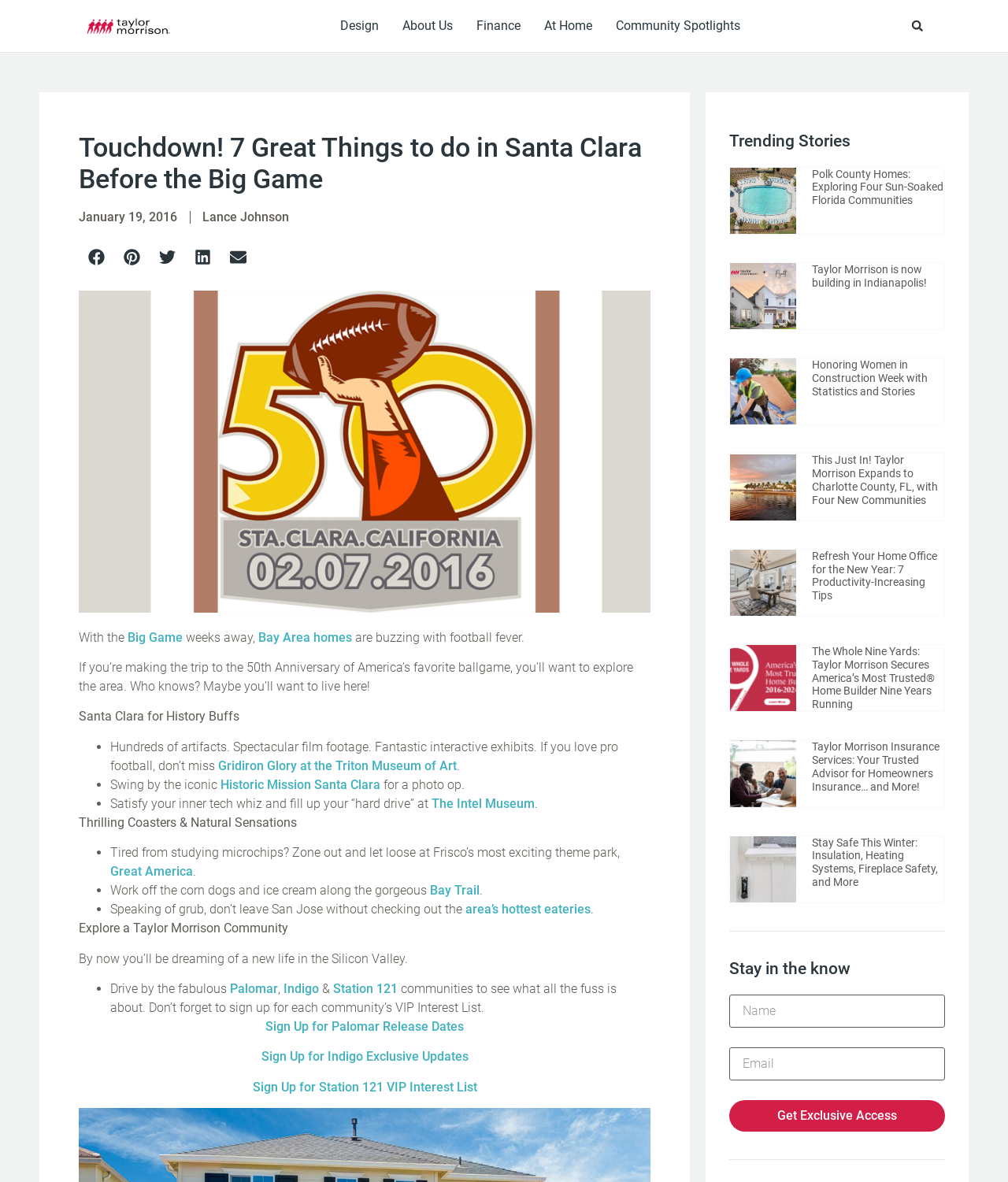Identify the bounding box of the UI element that matches this description: "Previous Work".

None